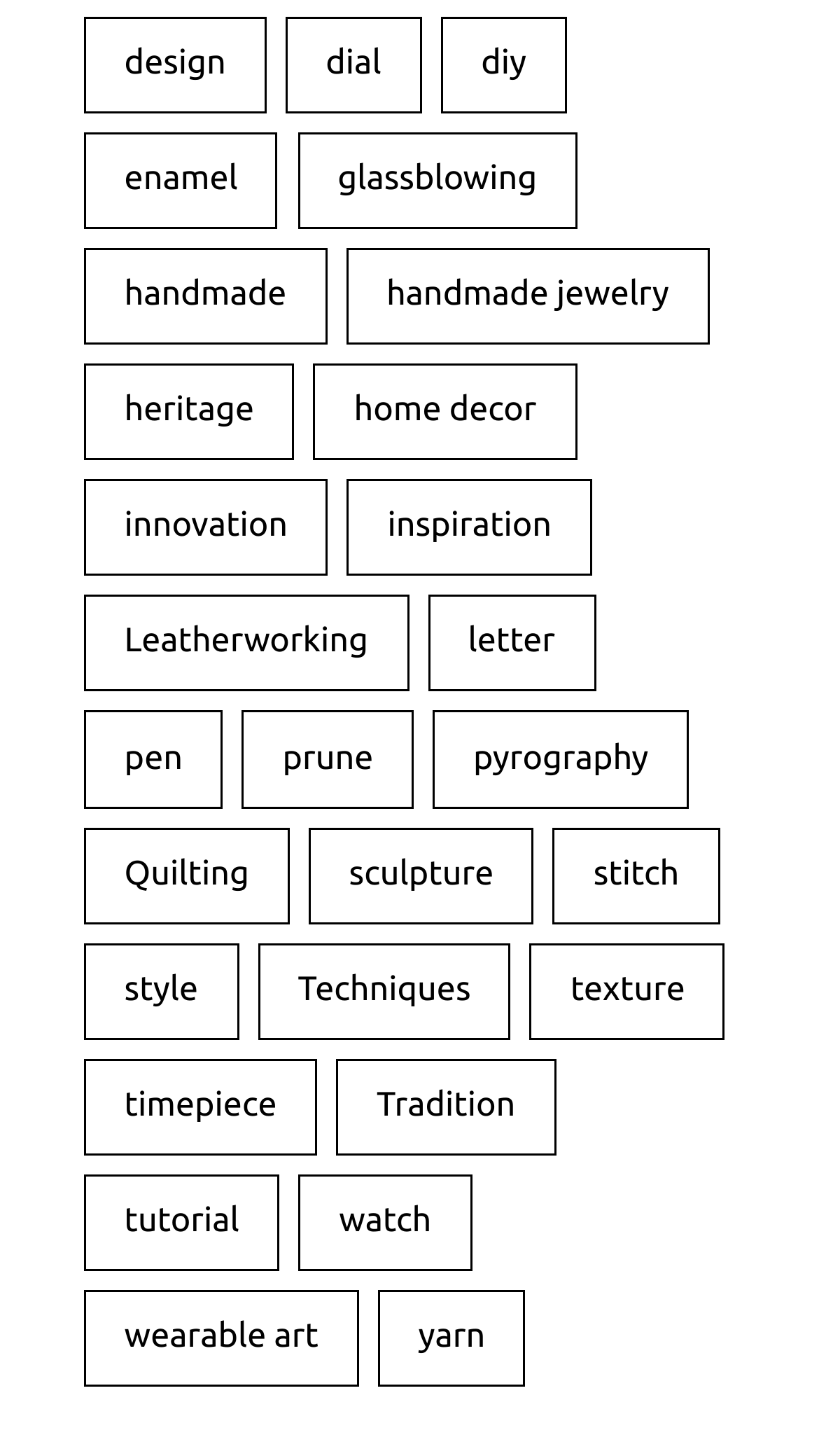Find and indicate the bounding box coordinates of the region you should select to follow the given instruction: "browse timepiece items".

[0.103, 0.727, 0.387, 0.793]